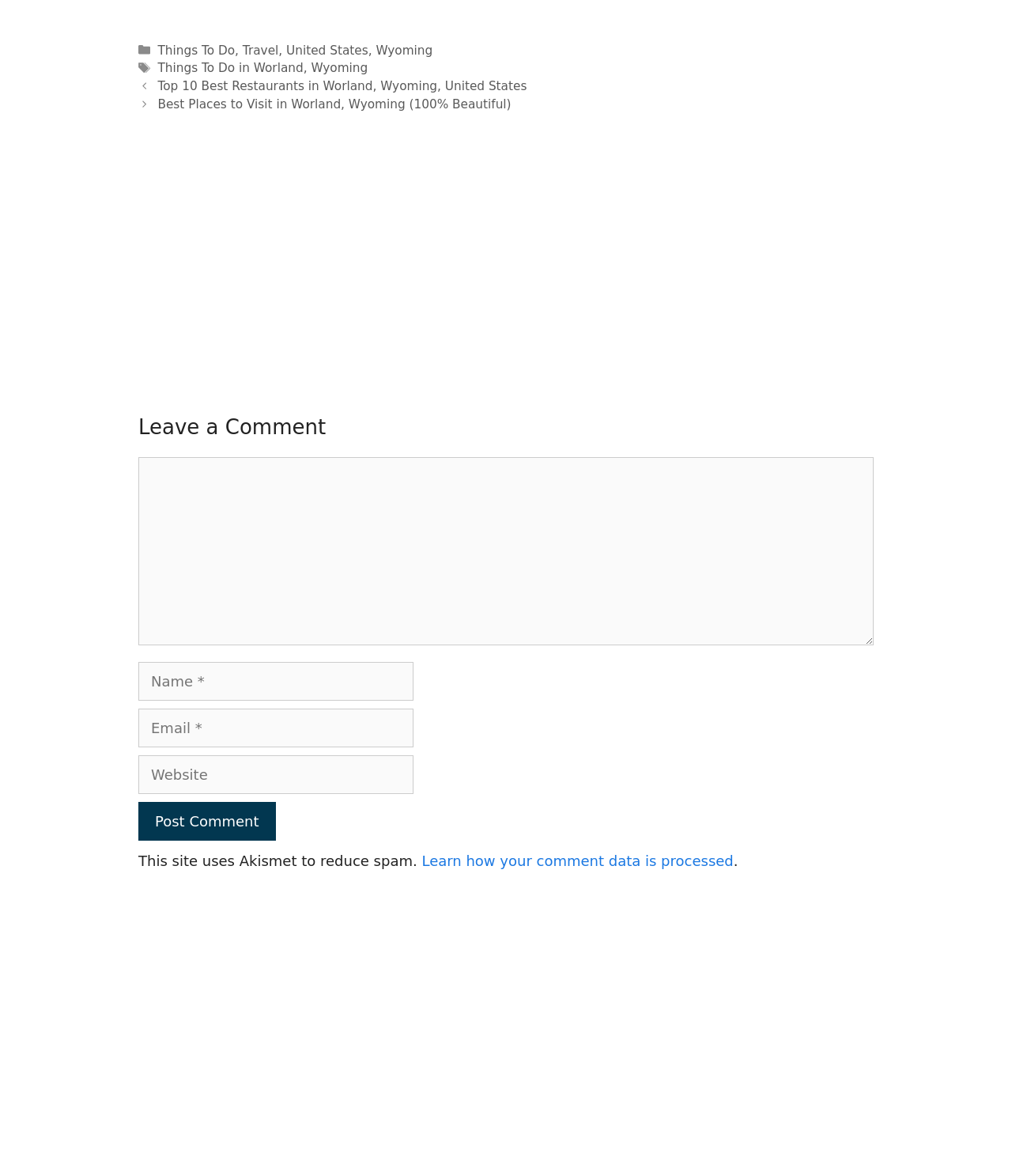Determine the bounding box coordinates of the region I should click to achieve the following instruction: "Enter a comment". Ensure the bounding box coordinates are four float numbers between 0 and 1, i.e., [left, top, right, bottom].

[0.137, 0.389, 0.863, 0.549]